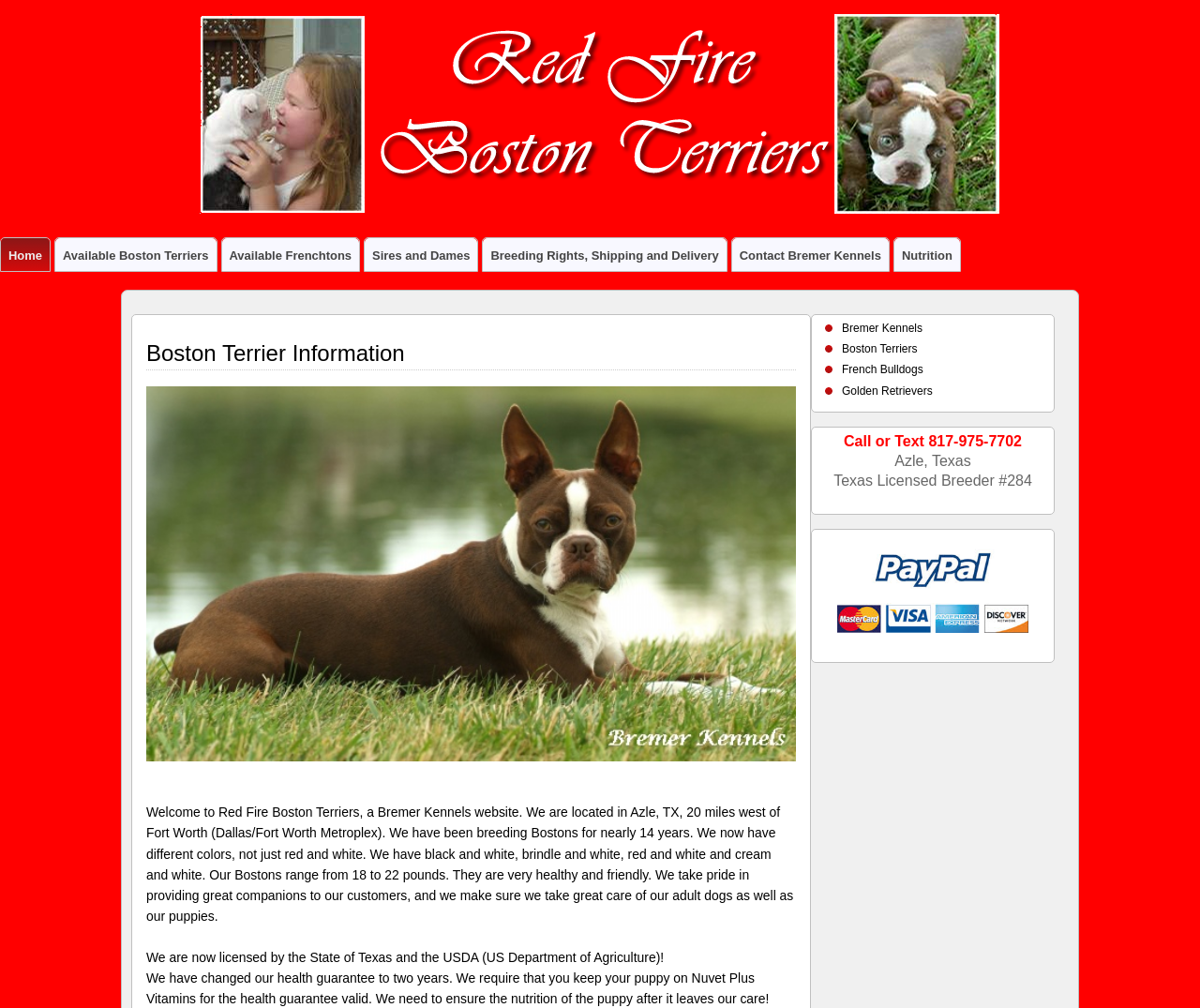Find the bounding box coordinates of the area that needs to be clicked in order to achieve the following instruction: "Click HOME". The coordinates should be specified as four float numbers between 0 and 1, i.e., [left, top, right, bottom].

None